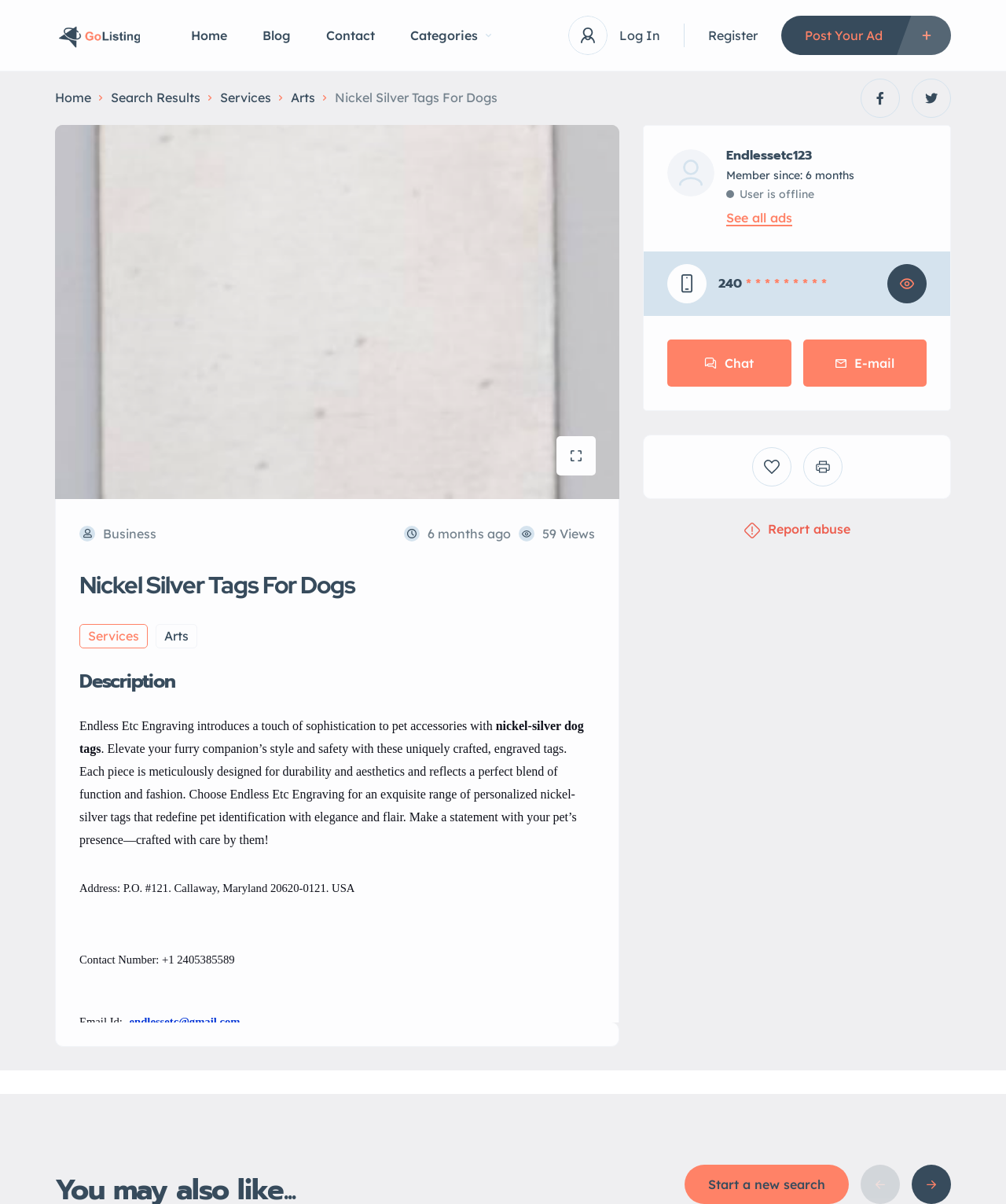Locate the bounding box coordinates of the clickable element to fulfill the following instruction: "Search for something". Provide the coordinates as four float numbers between 0 and 1 in the format [left, top, right, bottom].

[0.407, 0.0, 0.488, 0.059]